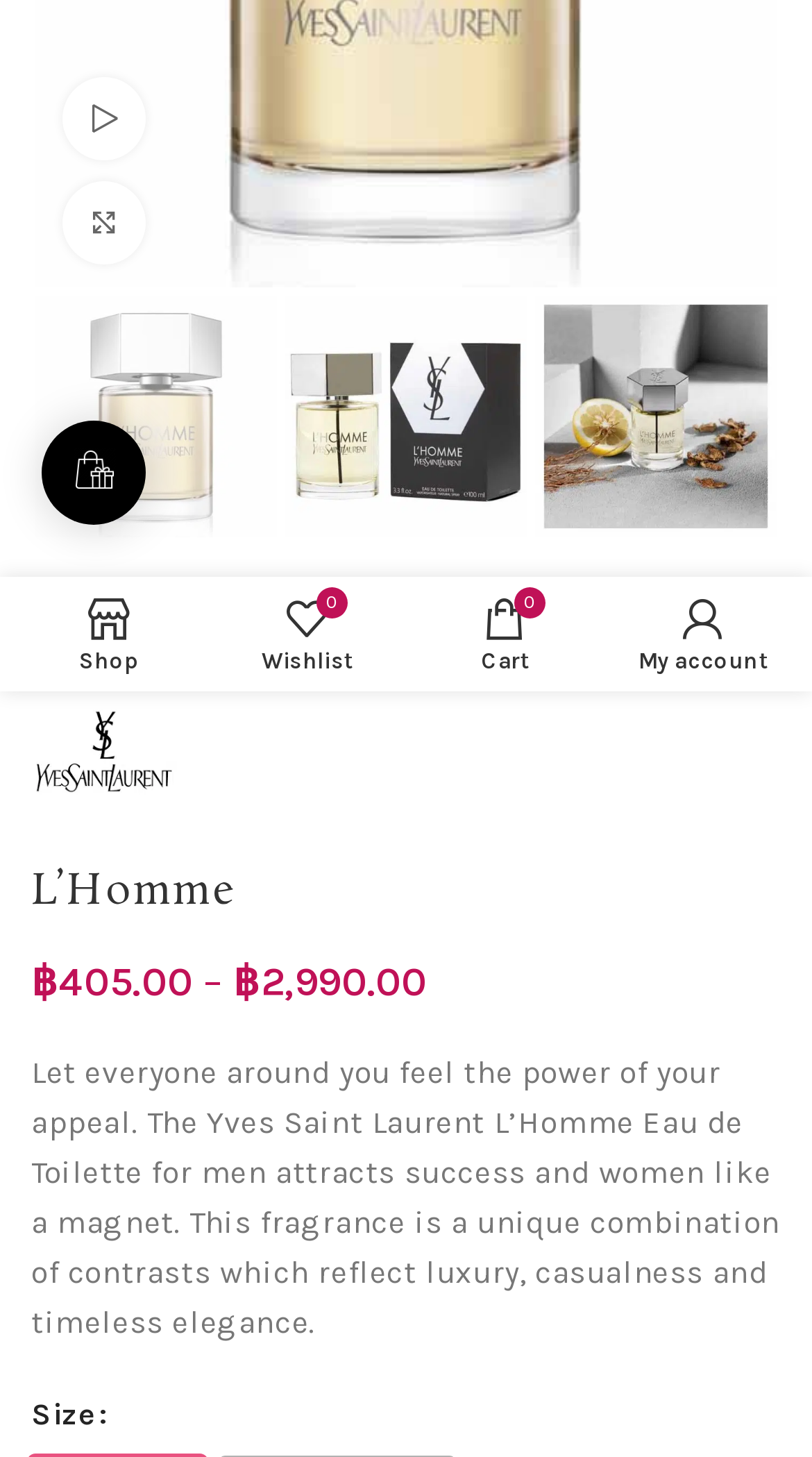Locate the bounding box of the UI element based on this description: "Home". Provide four float numbers between 0 and 1 as [left, top, right, bottom].

[0.038, 0.404, 0.177, 0.437]